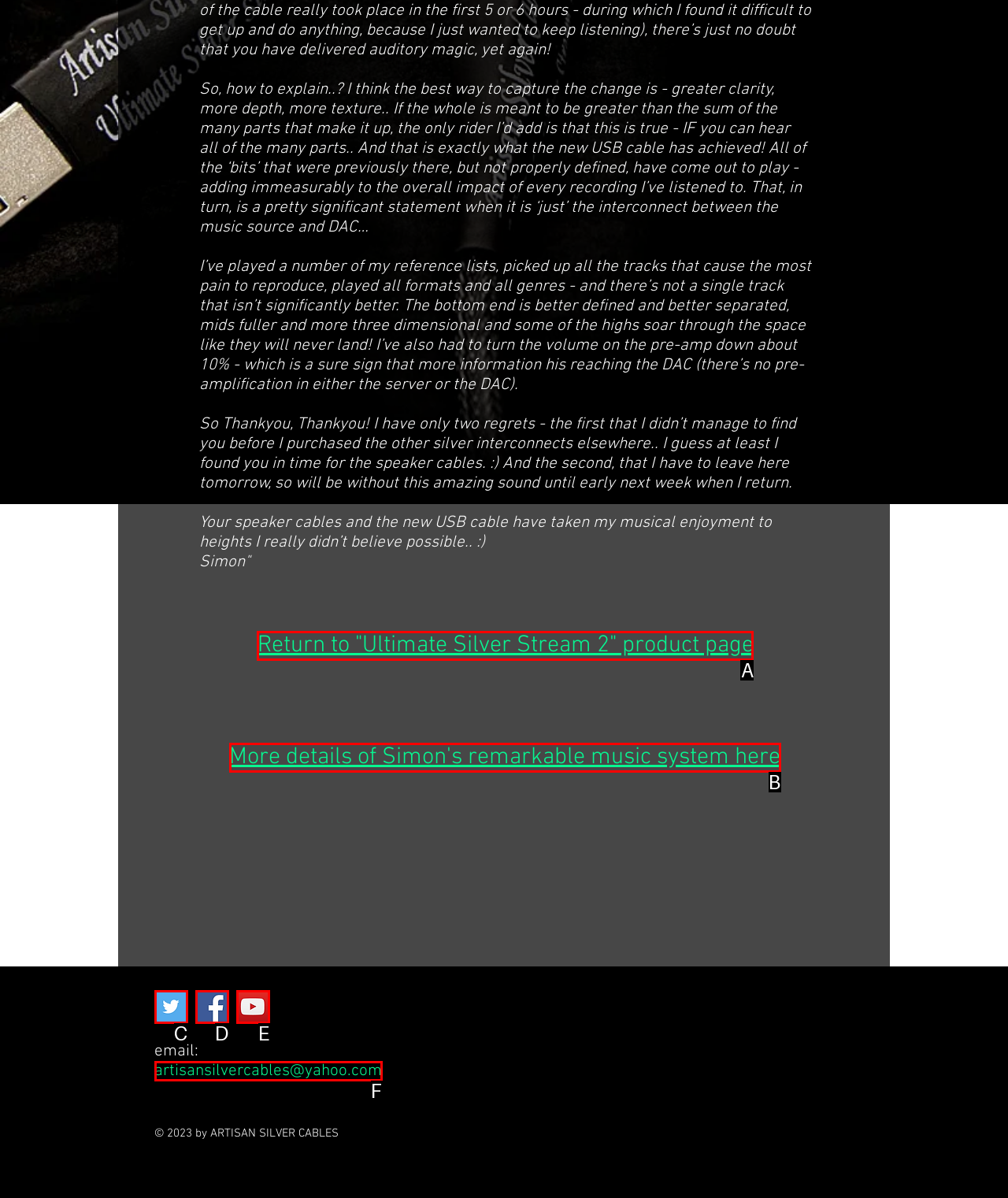From the provided options, pick the HTML element that matches the description: aria-label="YouTube". Respond with the letter corresponding to your choice.

E